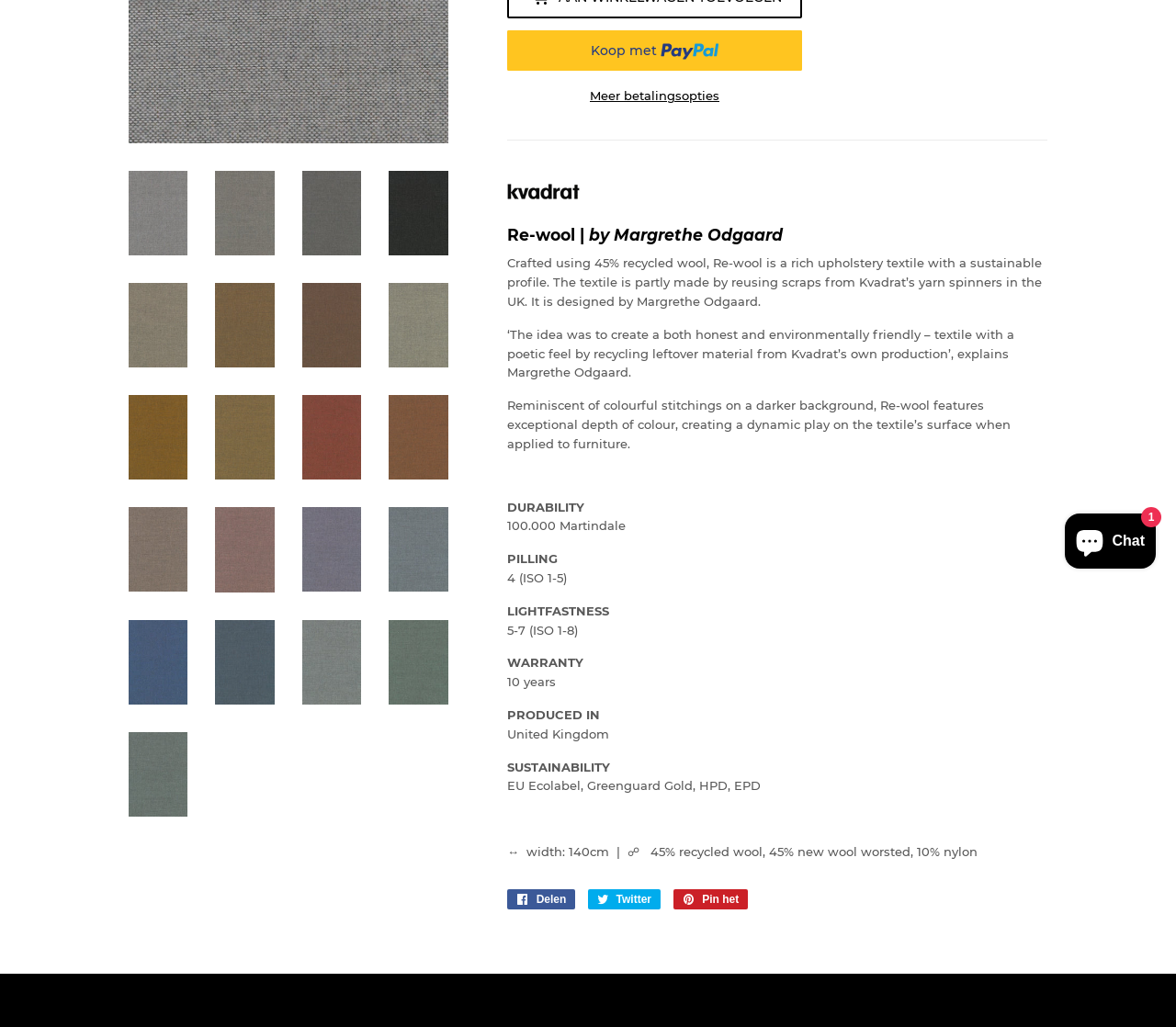Find the bounding box of the element with the following description: "alt="Re-wool"". The coordinates must be four float numbers between 0 and 1, formatted as [left, top, right, bottom].

[0.257, 0.604, 0.307, 0.686]